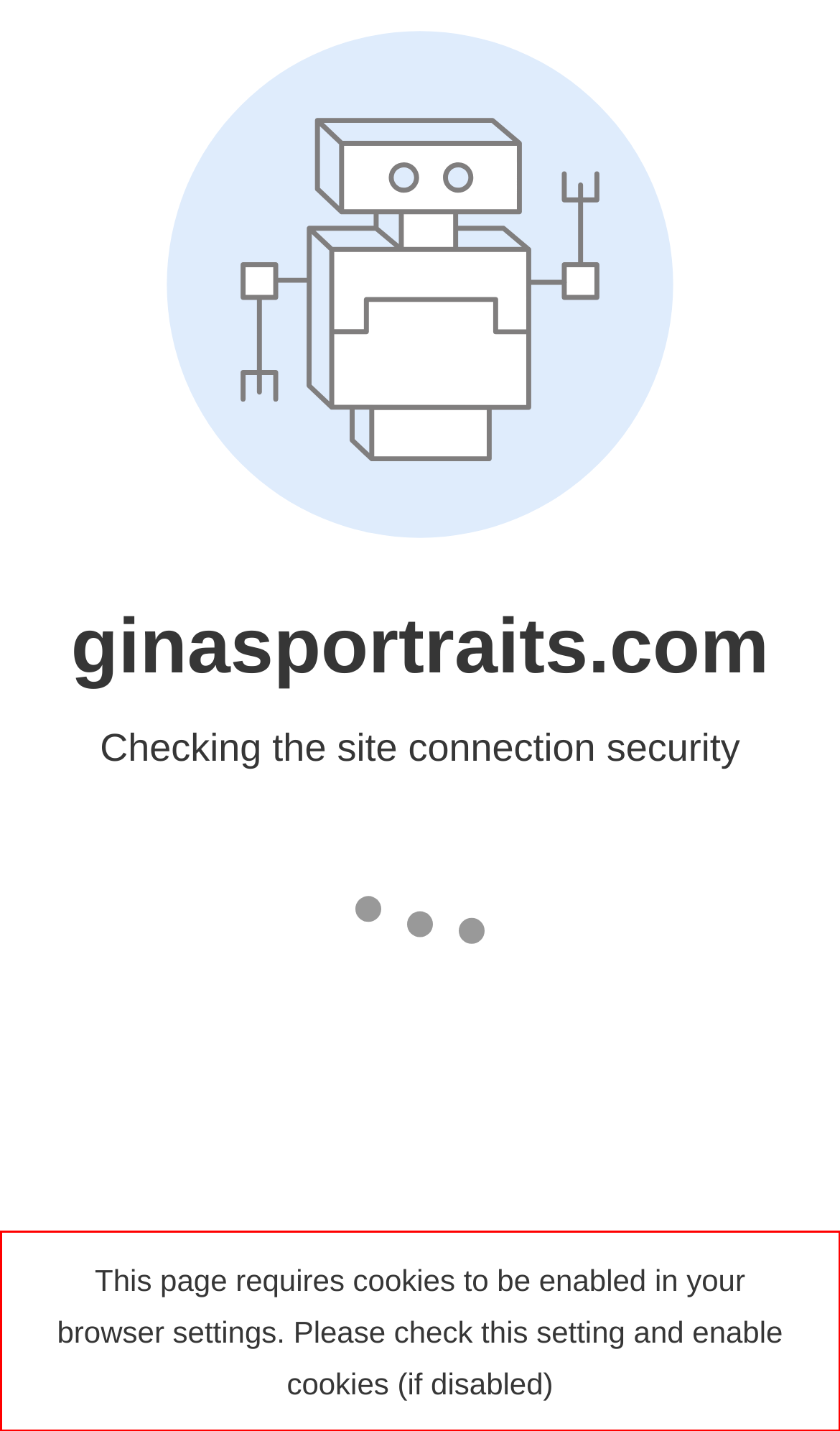Observe the screenshot of the webpage, locate the red bounding box, and extract the text content within it.

This page requires cookies to be enabled in your browser settings. Please check this setting and enable cookies (if disabled)